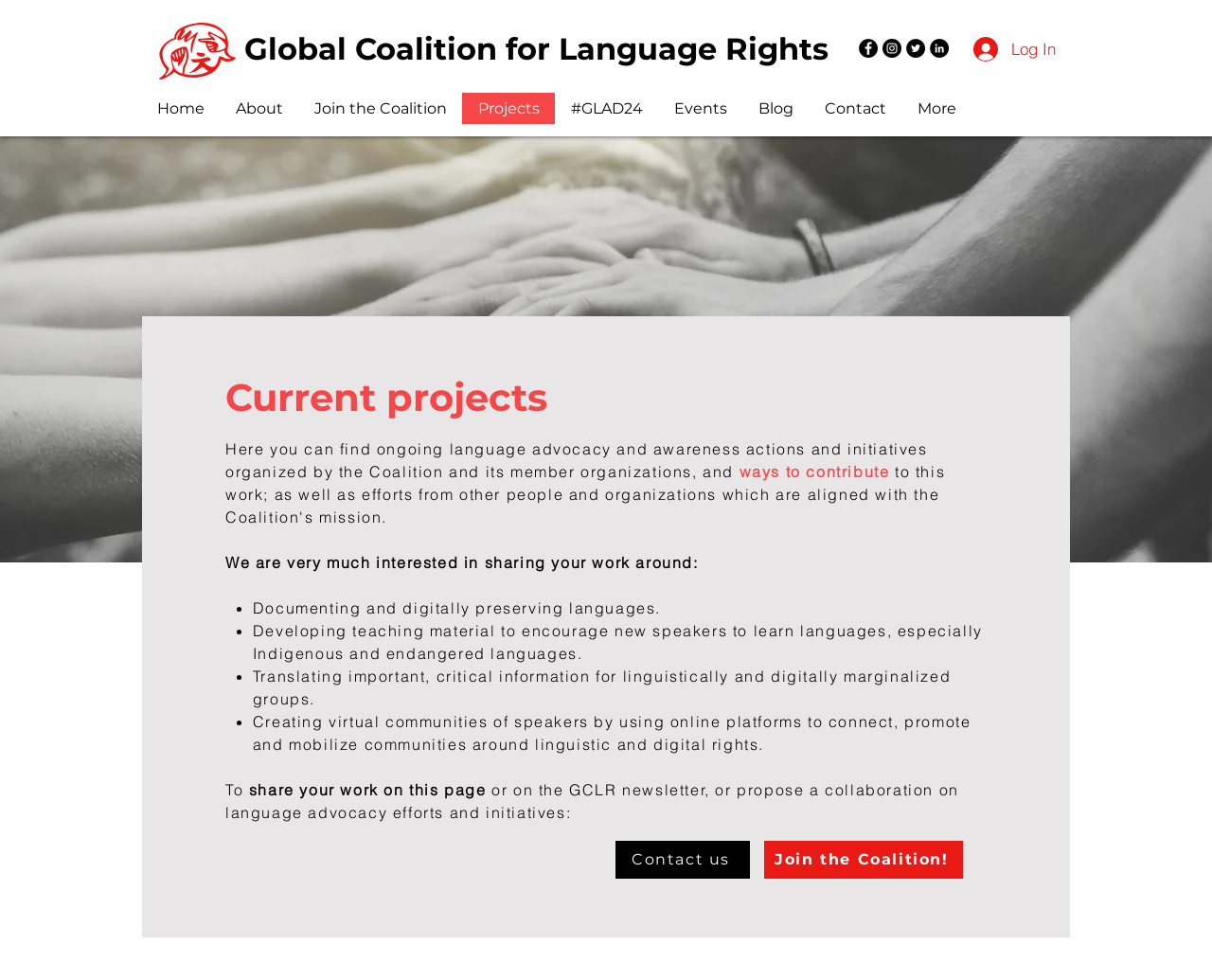Using the provided description Join the Coalition!, find the bounding box coordinates for the UI element. Provide the coordinates in (top-left x, top-left y, bottom-right x, bottom-right y) format, ensuring all values are between 0 and 1.

[0.63, 0.858, 0.795, 0.897]